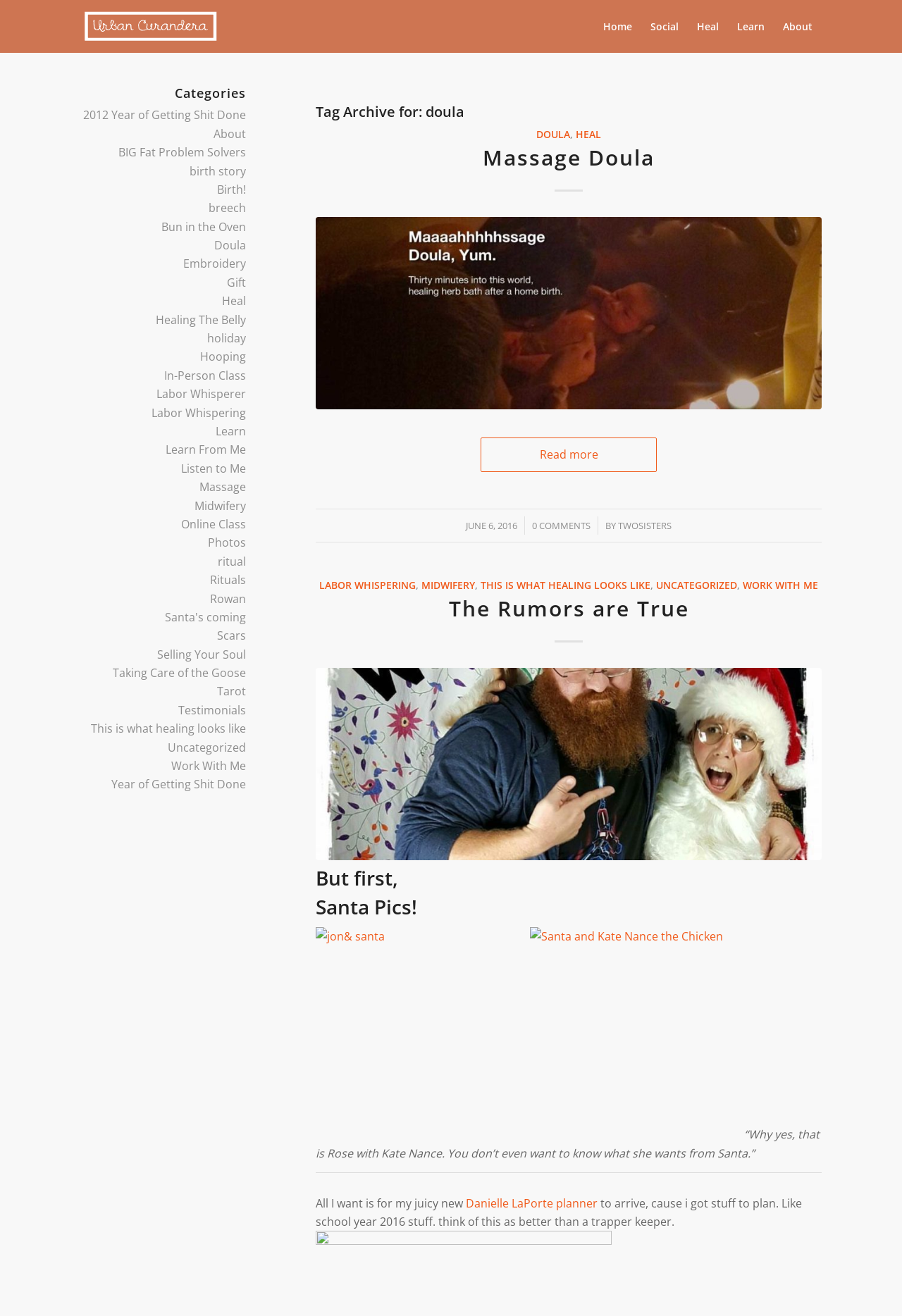Locate the UI element described as follows: "Year of Getting Shit Done". Return the bounding box coordinates as four float numbers between 0 and 1 in the order [left, top, right, bottom].

[0.123, 0.59, 0.273, 0.602]